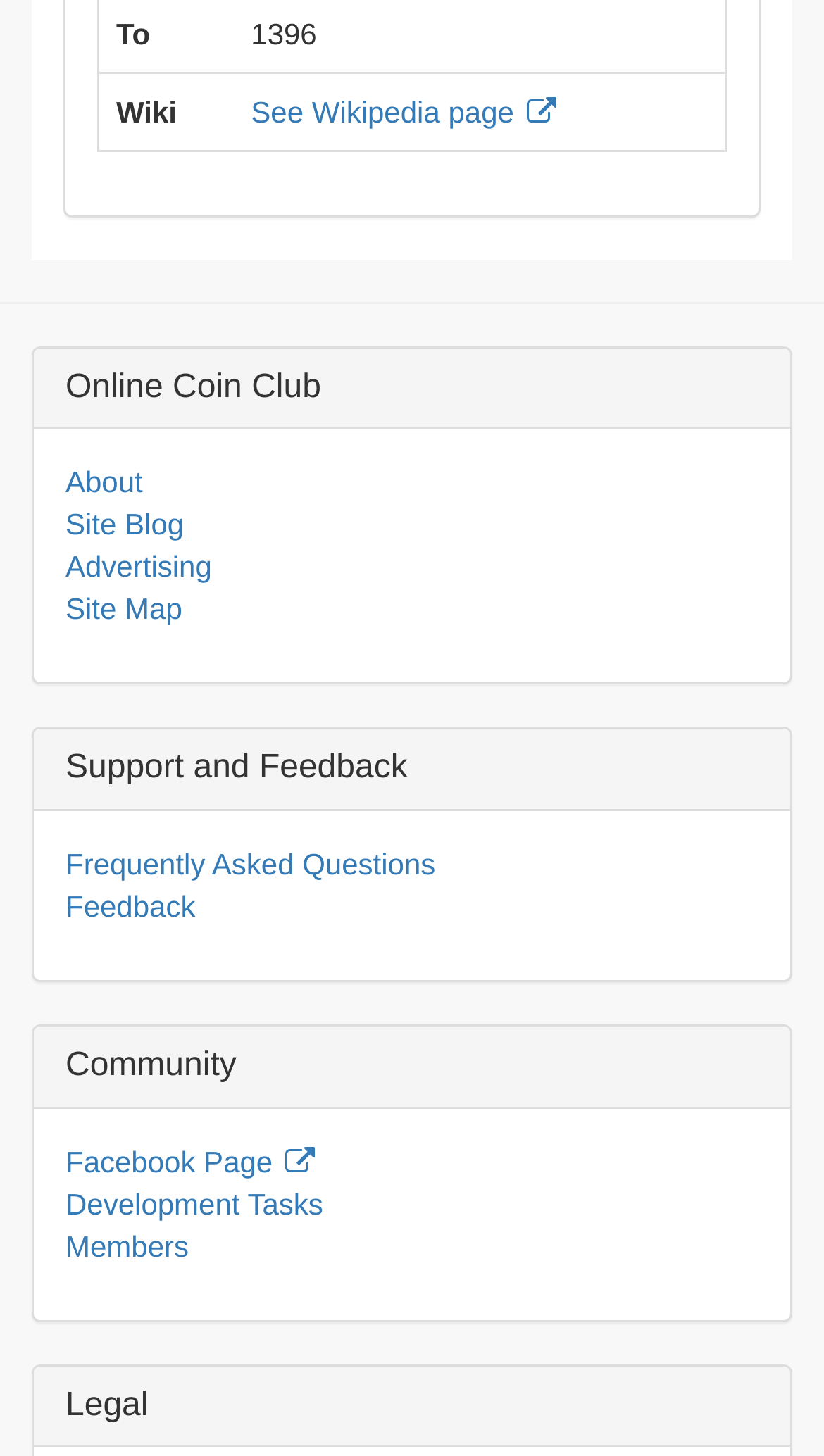Please identify the bounding box coordinates of the area that needs to be clicked to fulfill the following instruction: "Go to the About page."

[0.079, 0.32, 0.173, 0.343]